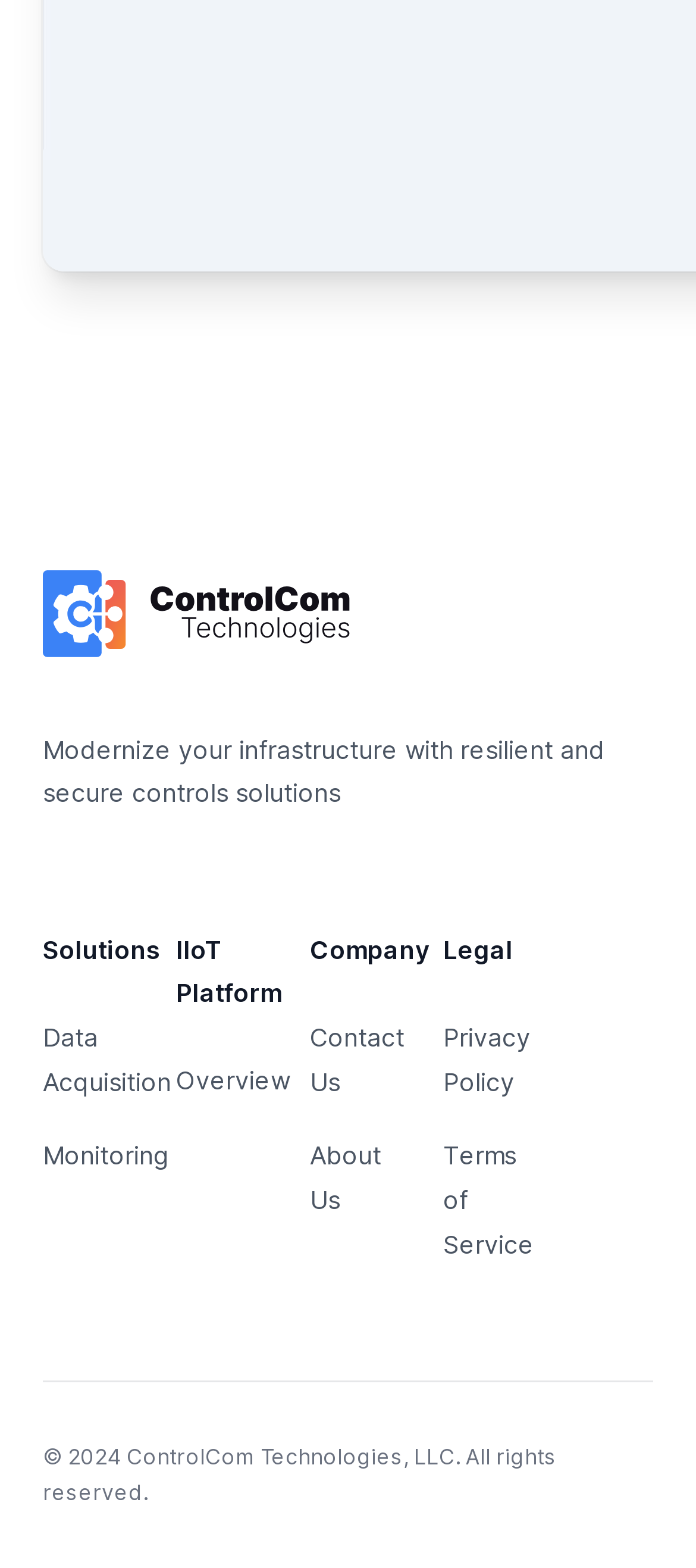Provide a brief response to the question below using one word or phrase:
How many links are there under 'Company'?

2